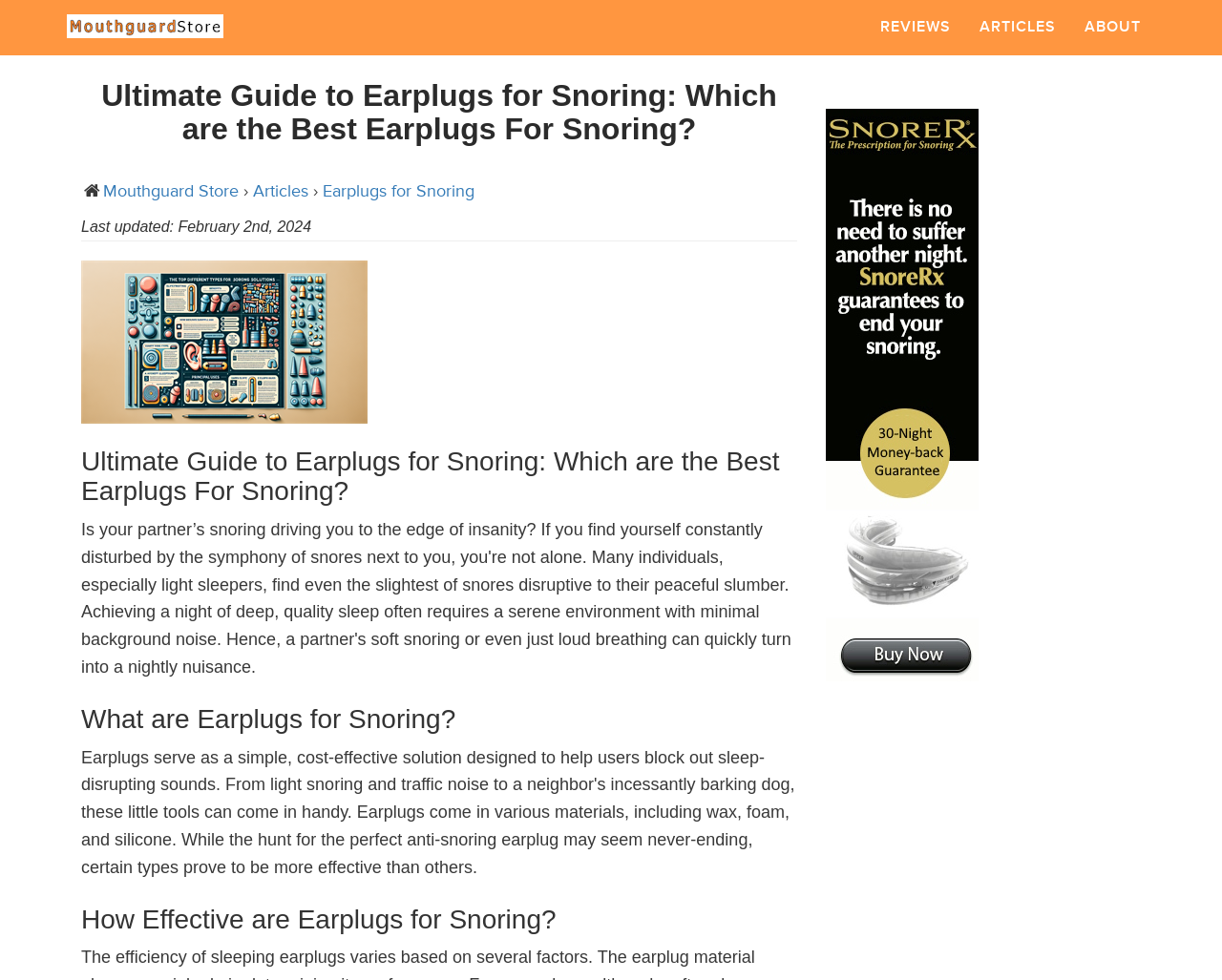Determine the bounding box coordinates of the clickable region to follow the instruction: "Learn about 'What are Earplugs for Snoring?'".

[0.066, 0.719, 0.652, 0.749]